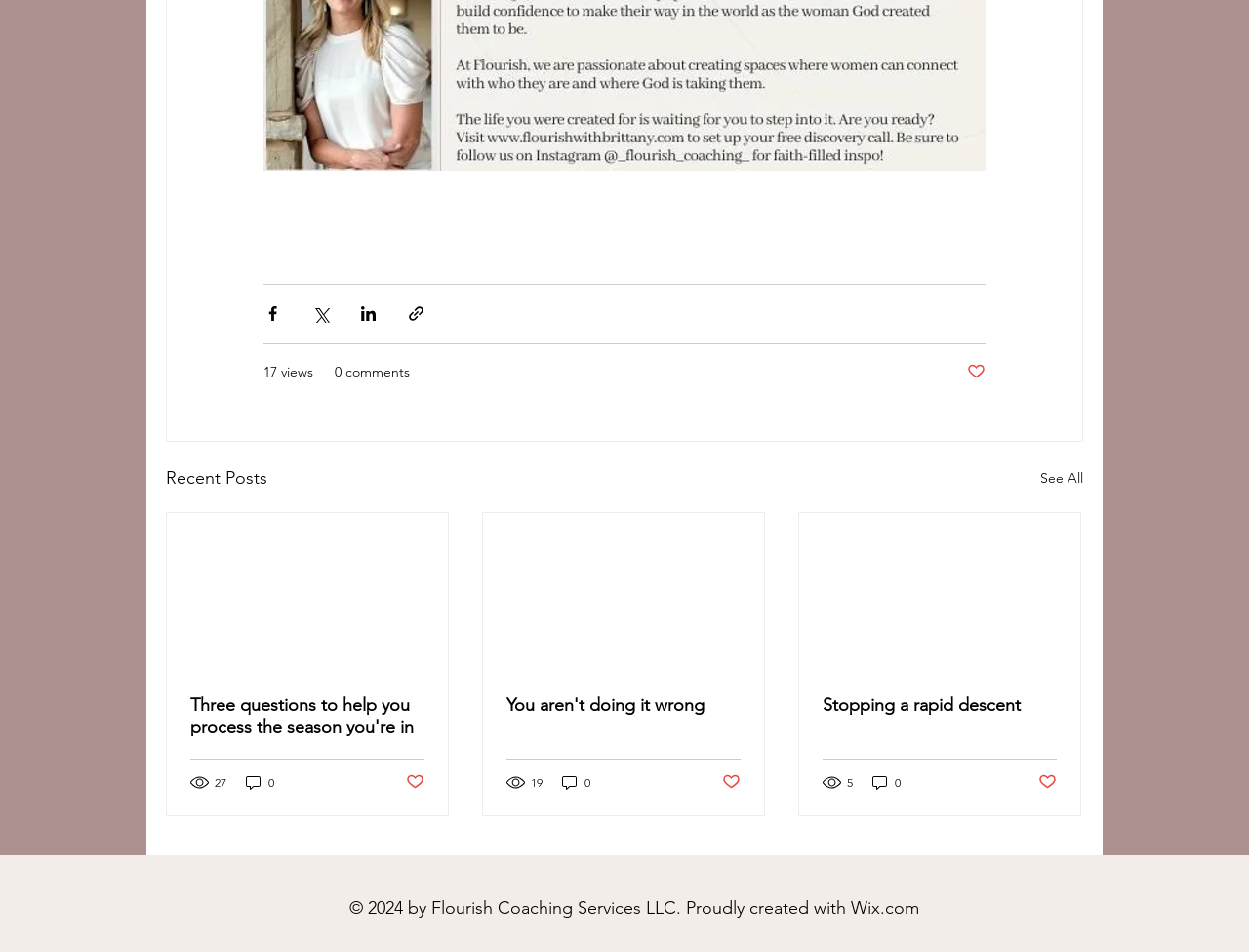Provide a one-word or short-phrase response to the question:
How many comments does the third post have?

0 comments